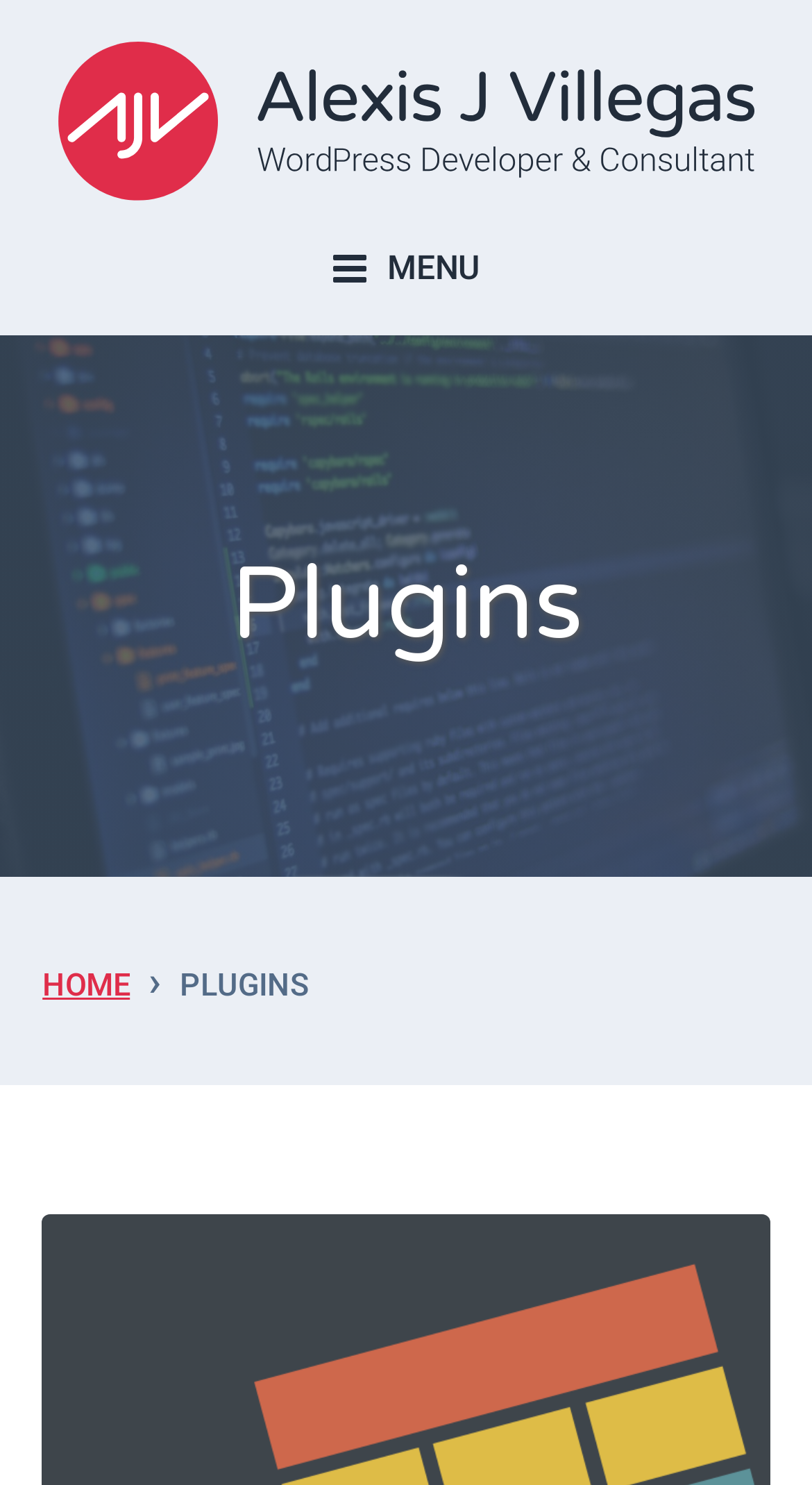Identify the bounding box of the UI component described as: "parent_node: AJV Web Consulting".

[0.071, 0.028, 0.929, 0.137]